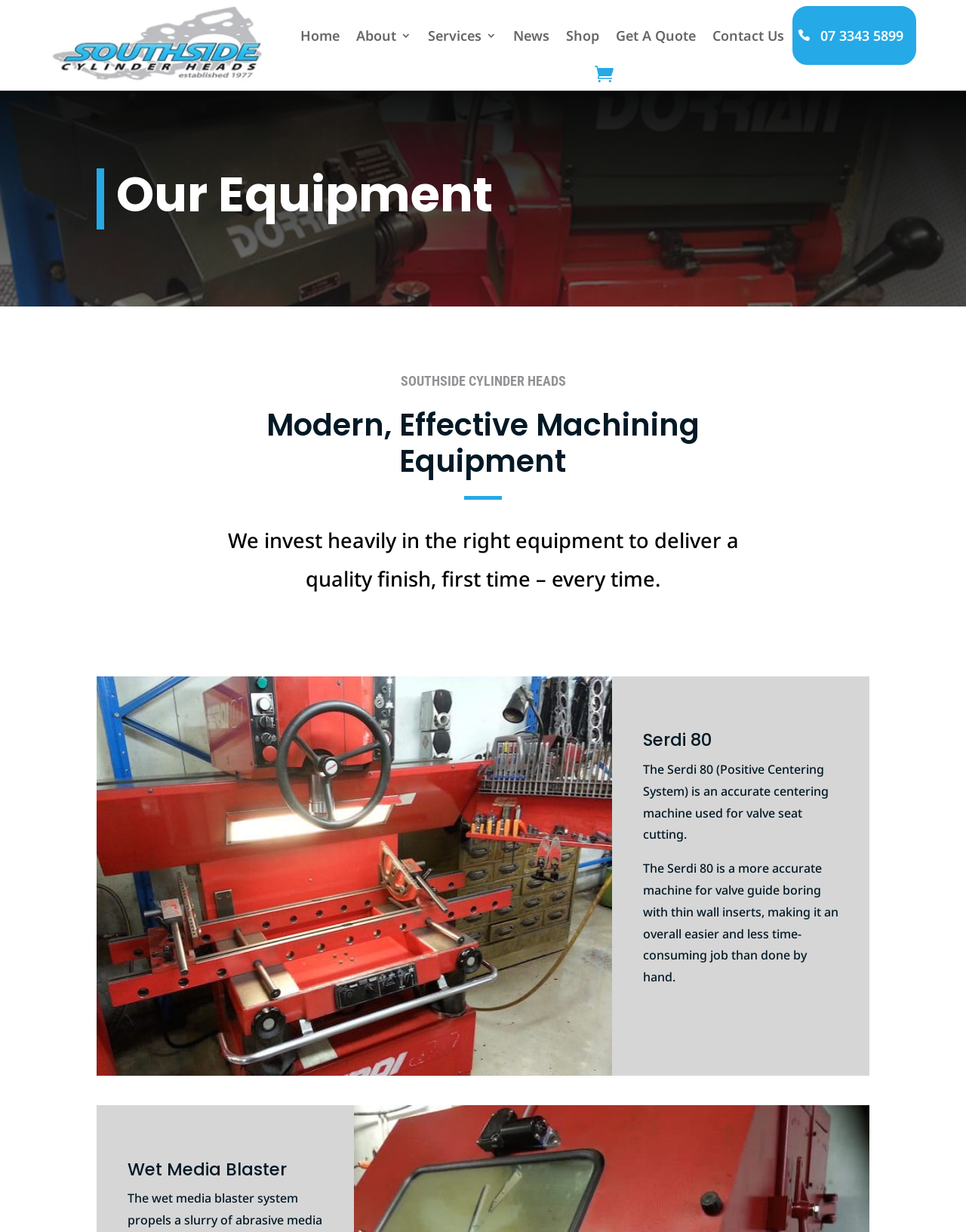Provide an in-depth caption for the contents of the webpage.

The webpage is about the equipment used by Southside Cylinder Heads. At the top left, there is a logo of Southside Cylinder Heads, which is also a link. To the right of the logo, there is a navigation menu with links to various pages, including Home, About, Services, News, Shop, Get A Quote, and Contact Us. 

Below the navigation menu, there is a large heading that reads "Our Equipment" and a subheading that reads "SOUTHSIDE CYLINDER HEADS". Further down, there is another heading that reads "Modern, Effective Machining Equipment". 

On the left side of the page, there is a paragraph of text that explains the importance of investing in the right equipment to deliver a quality finish. Below this text, there are three sections, each describing a specific piece of equipment. The first section is about the Serdi 80, a machine used for valve seat cutting and valve guide boring. The section includes two paragraphs of text that describe the machine's features and benefits. 

On the bottom left of the page, there is a section about the Wet Media Blaster, which is another piece of equipment used by Southside Cylinder Heads.